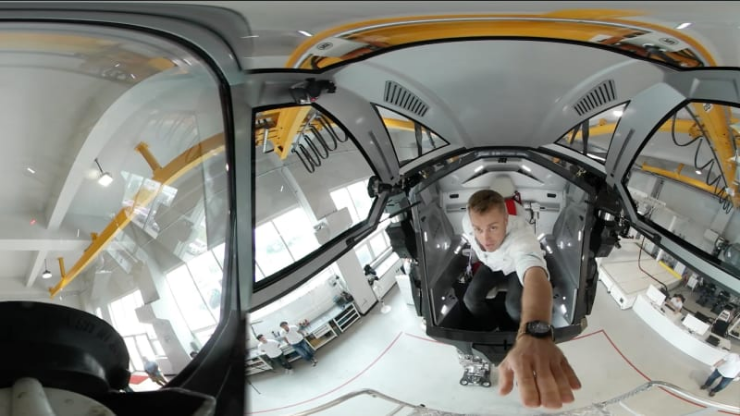Formulate a detailed description of the image content.

In this immersive 360-degree image, a man is seated inside a futuristic mech suit, emphasizing a unique virtual reality experience. The cockpit-like interior showcases advanced technological features, with large semi-transparent panels allowing an unobstructed view of the surroundings, which appear to be a modern workshop or demonstration space. In the background, several individuals can be seen, likely engaged in observing or assisting with the demo. The man is extending his arm towards the viewer, creating a sense of interaction and depth, and he wears a casual outfit complemented by a wristwatch. This scene captures the excitement and innovation of experiencing a real-life mech suit through virtual reality.